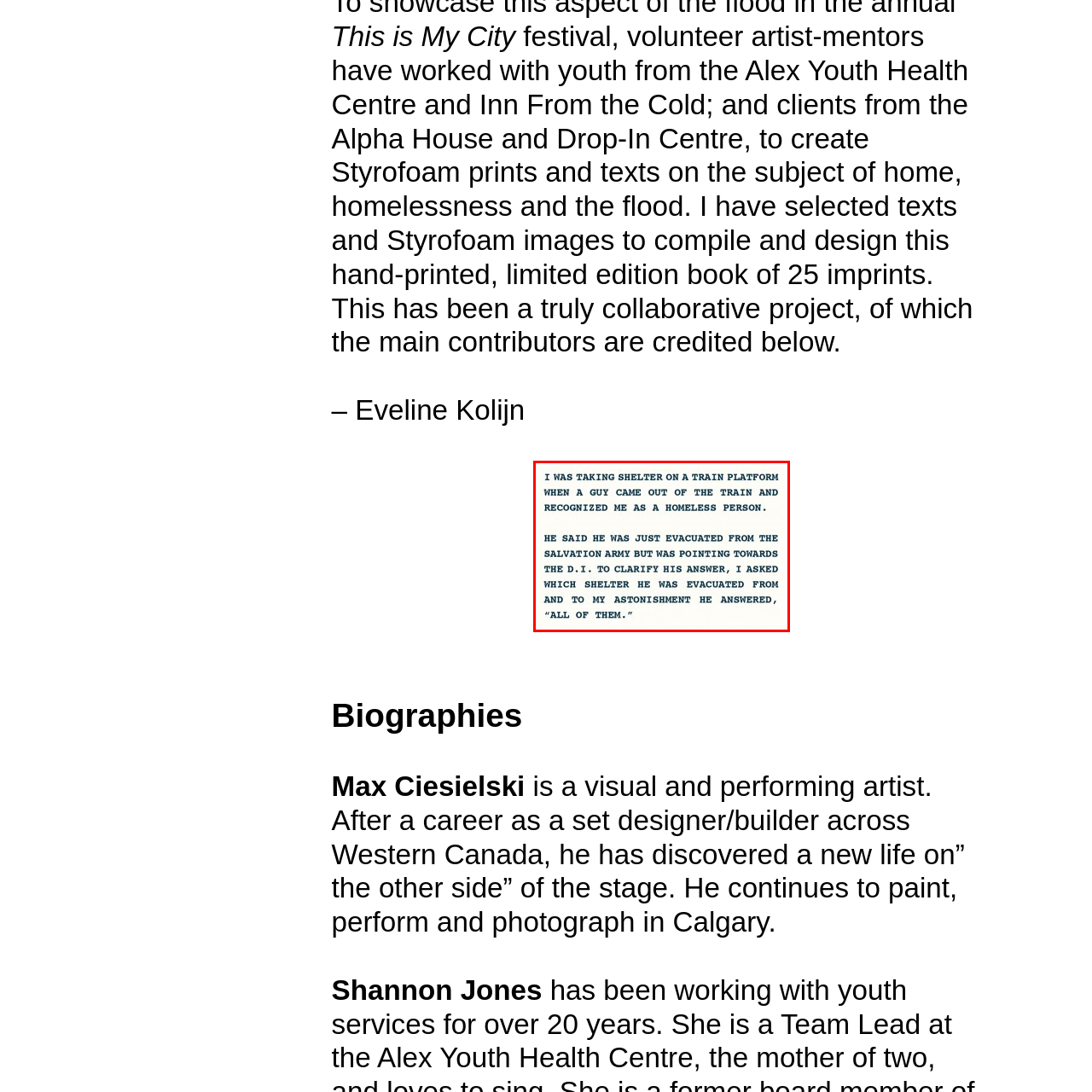Who are the contributors to the collaborative project?
Check the image encapsulated by the red bounding box and answer the question comprehensively.

The contributors to the collaborative project are volunteer artist-mentors and youth, as mentioned in the caption, which highlights the collaborative effort in curating the work.